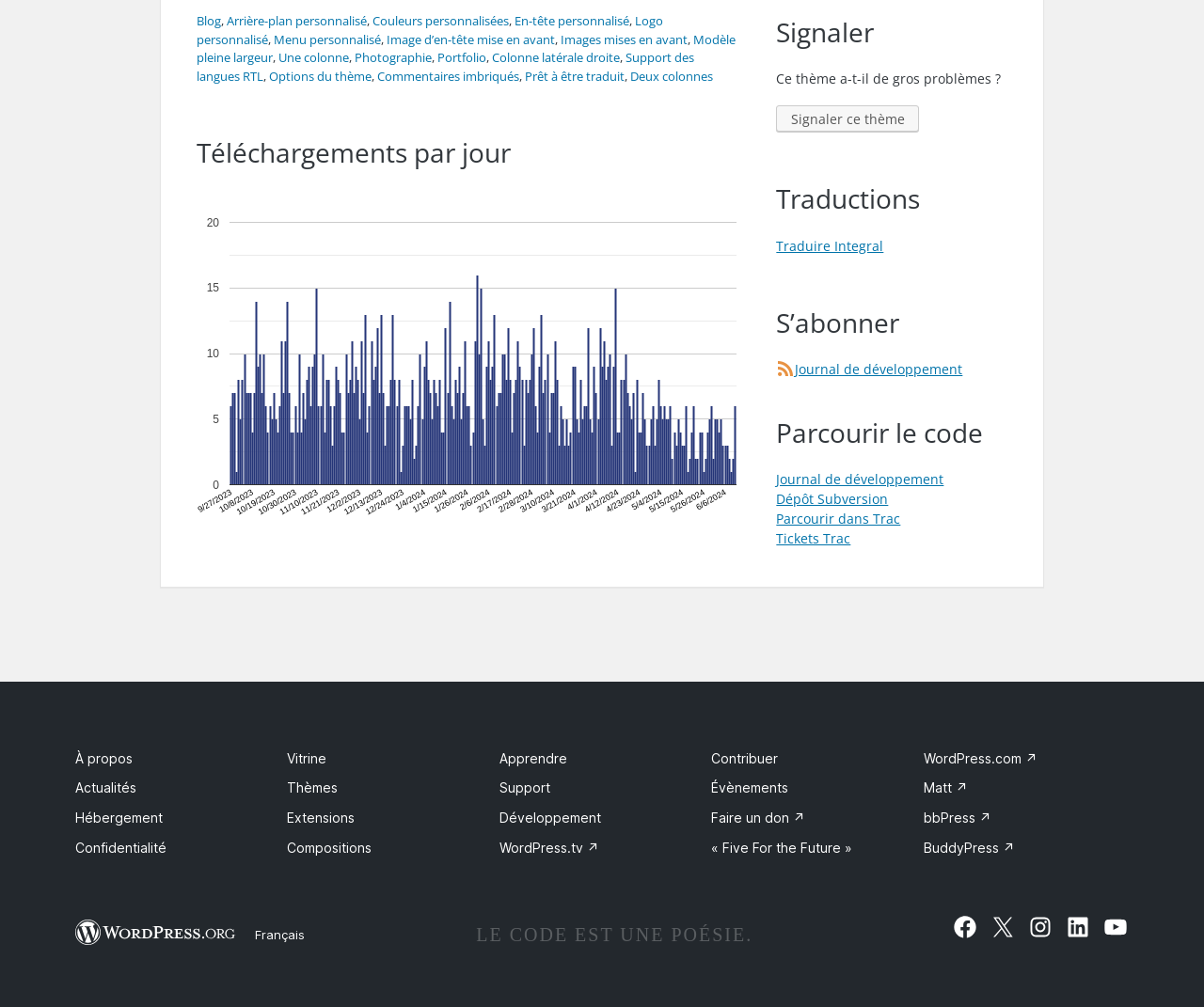Please specify the coordinates of the bounding box for the element that should be clicked to carry out this instruction: "Report a problem with the theme". The coordinates must be four float numbers between 0 and 1, formatted as [left, top, right, bottom].

[0.645, 0.105, 0.763, 0.131]